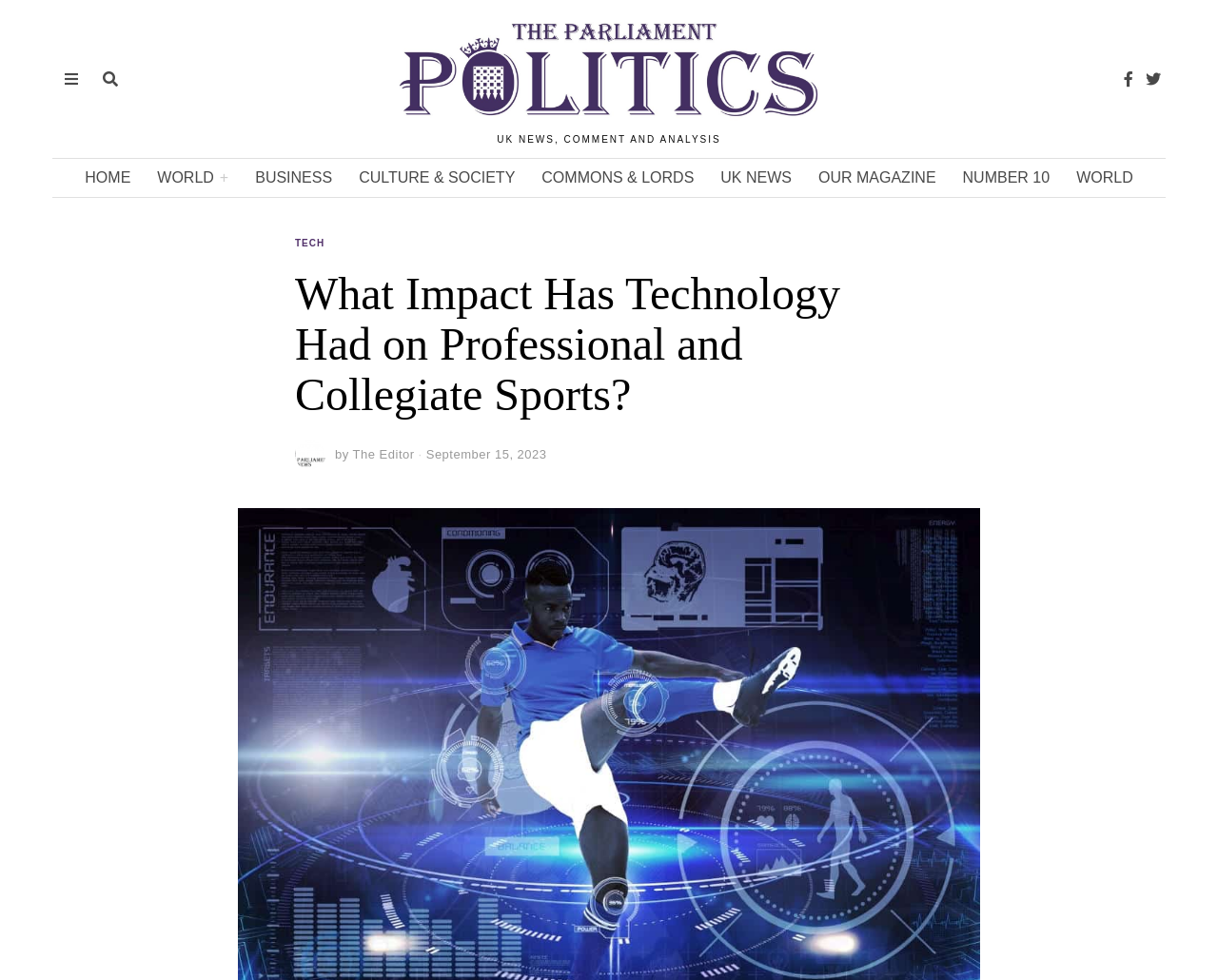Refer to the image and provide a thorough answer to this question:
When was the article published?

I determined the publication date by looking at the StaticText 'September 15, 2023' located at [0.35, 0.456, 0.449, 0.47] which is a child element of the time element.